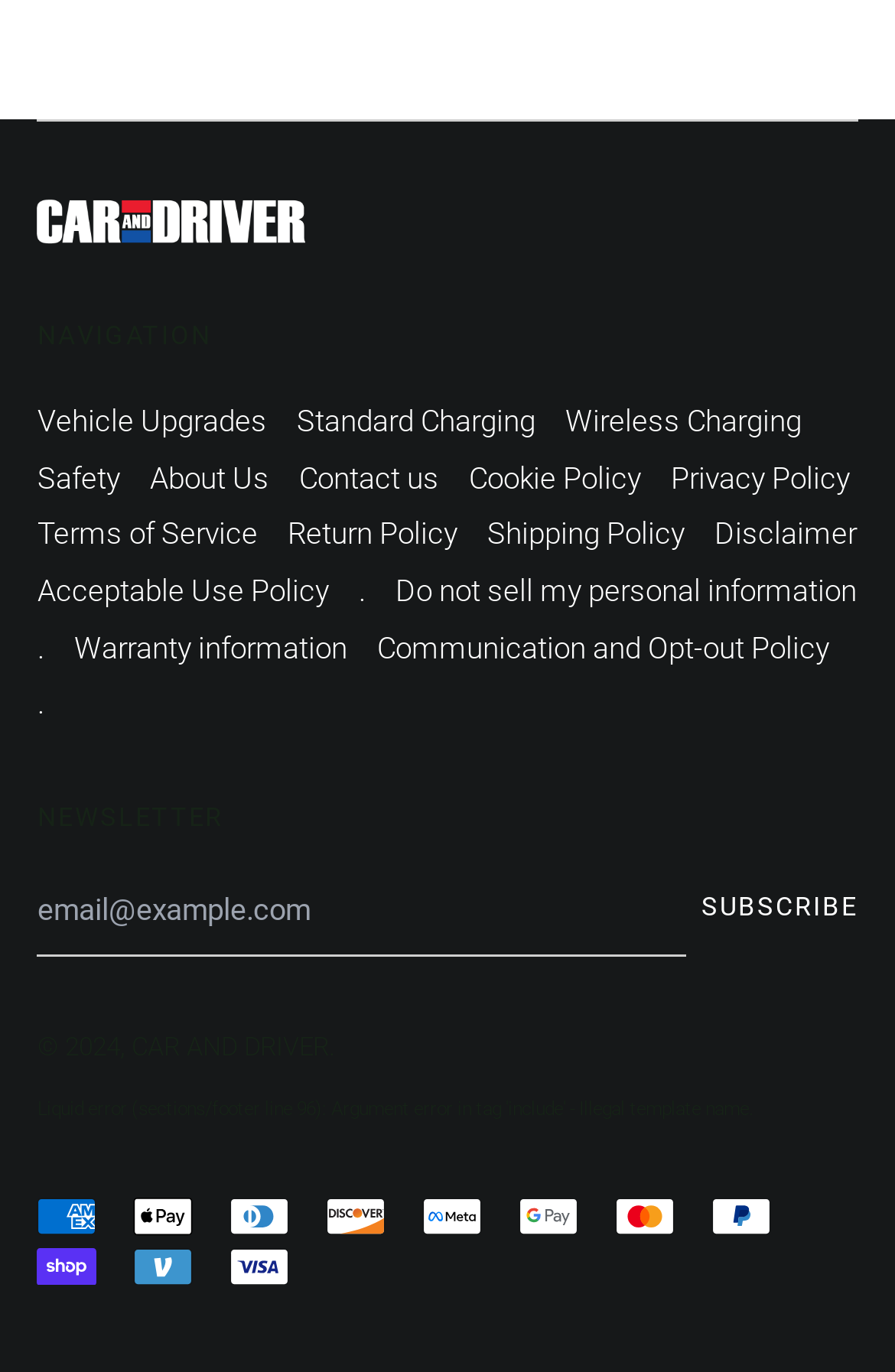Determine the coordinates of the bounding box that should be clicked to complete the instruction: "View About Us page". The coordinates should be represented by four float numbers between 0 and 1: [left, top, right, bottom].

[0.167, 0.335, 0.301, 0.36]